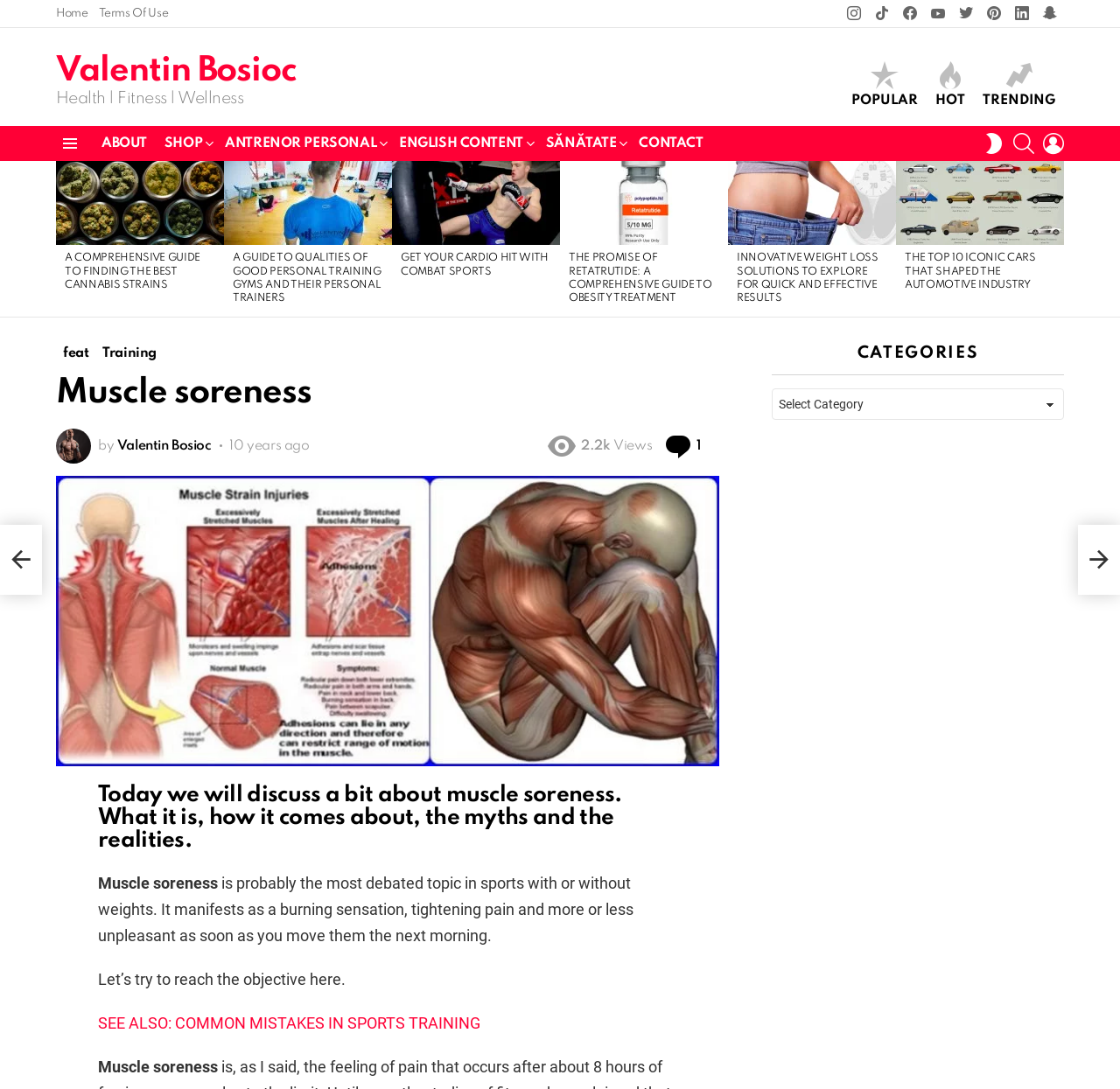Could you provide the bounding box coordinates for the portion of the screen to click to complete this instruction: "Click on the 'Home' link"?

[0.05, 0.0, 0.079, 0.026]